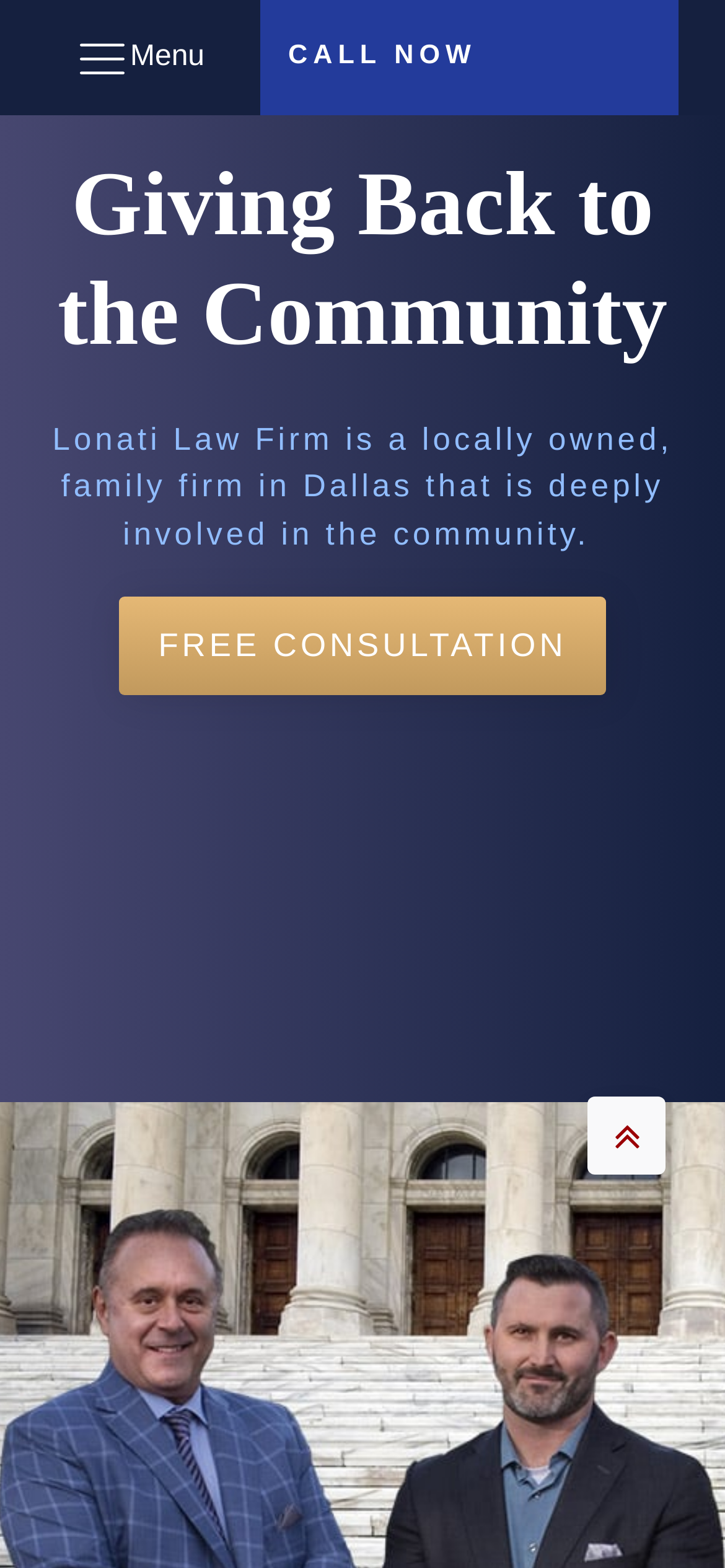Answer the question using only a single word or phrase: 
What is the link to get a free consultation?

FREE CONSULTATION